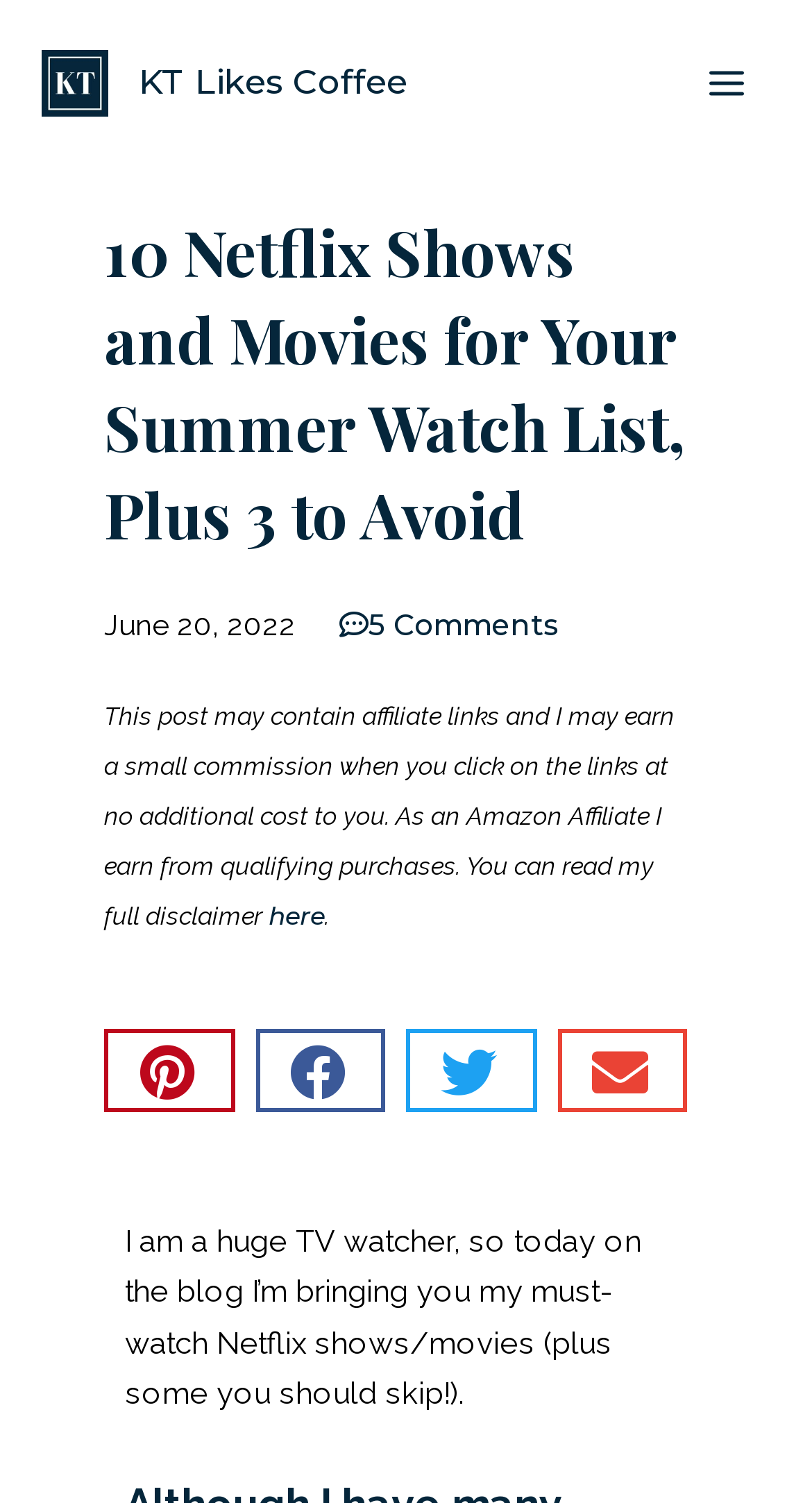Give the bounding box coordinates for the element described as: "Main Menu".

[0.841, 0.026, 0.949, 0.084]